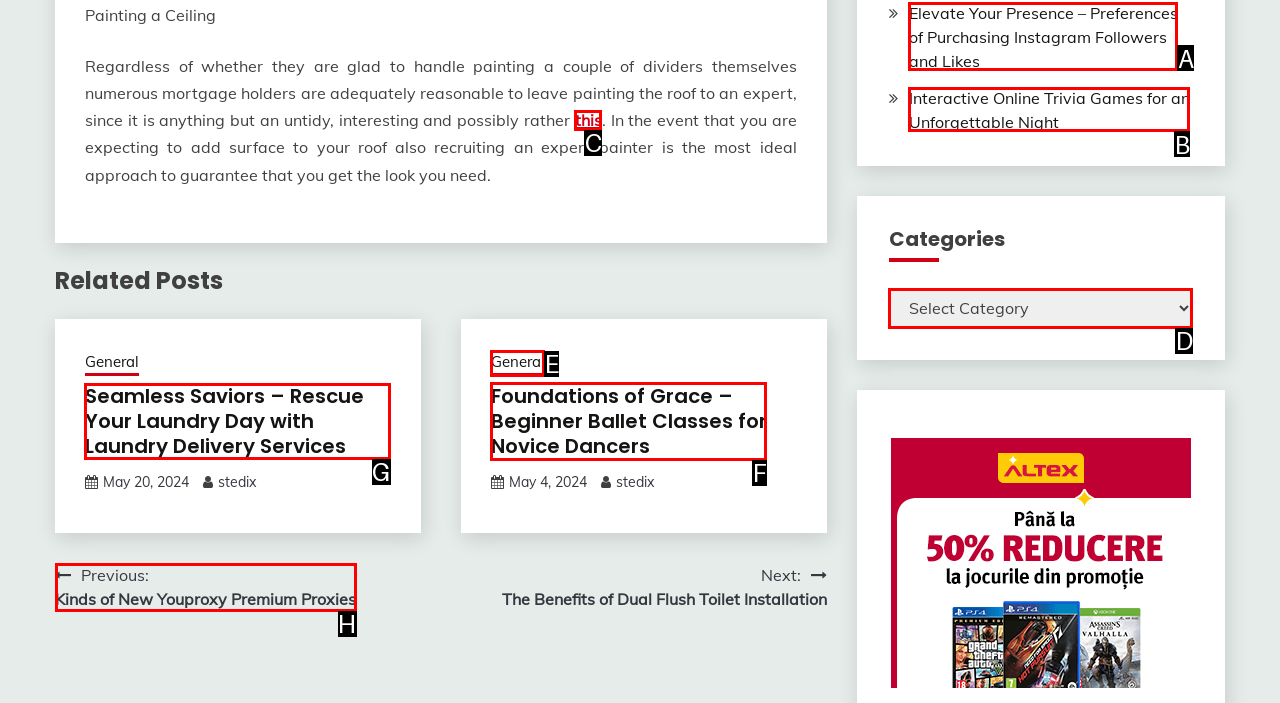Point out which HTML element you should click to fulfill the task: Read the related post 'Seamless Saviors – Rescue Your Laundry Day with Laundry Delivery Services'.
Provide the option's letter from the given choices.

G